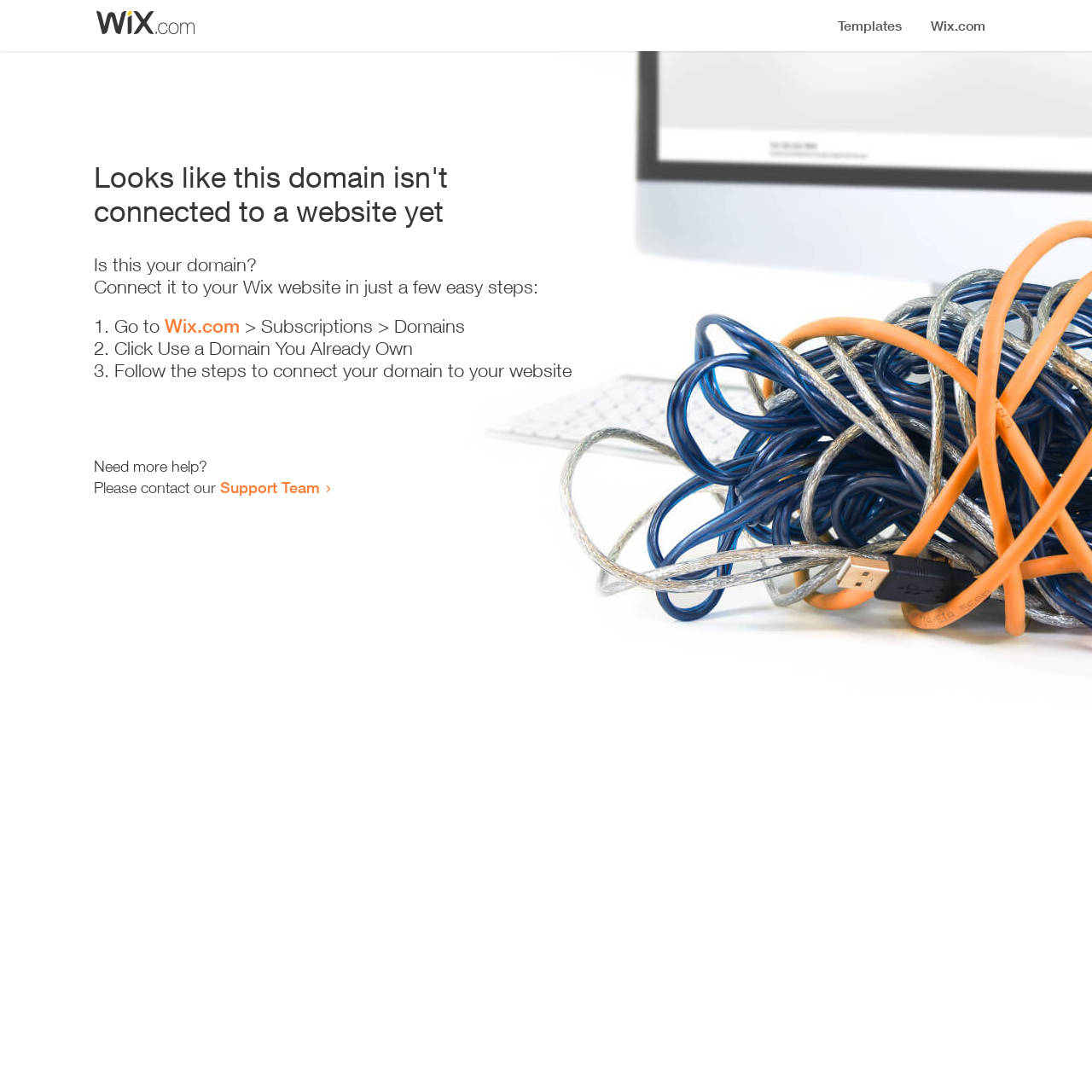What is the purpose of this webpage?
Your answer should be a single word or phrase derived from the screenshot.

Domain connection guide